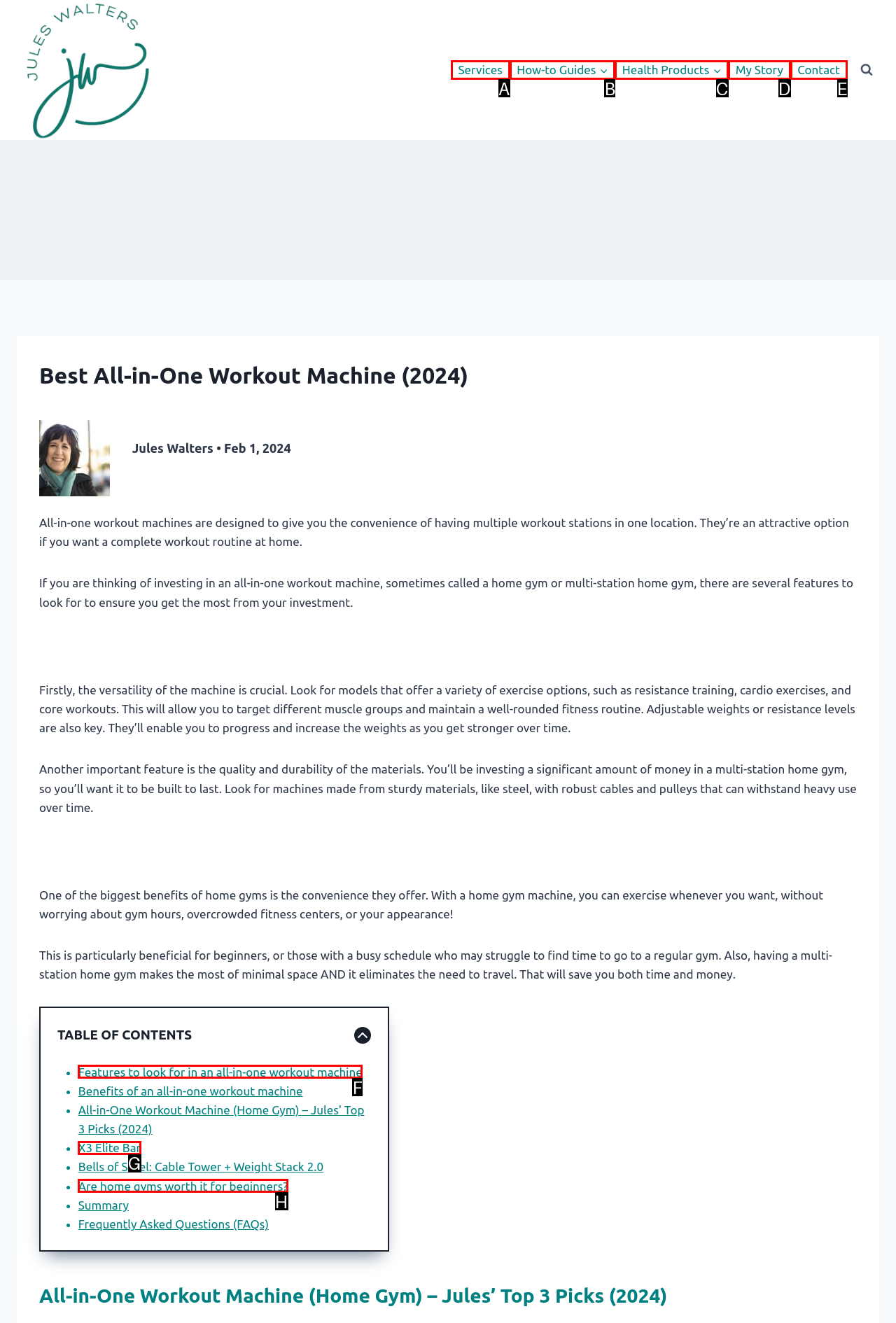Which option corresponds to the following element description: How-to GuidesExpand?
Please provide the letter of the correct choice.

B